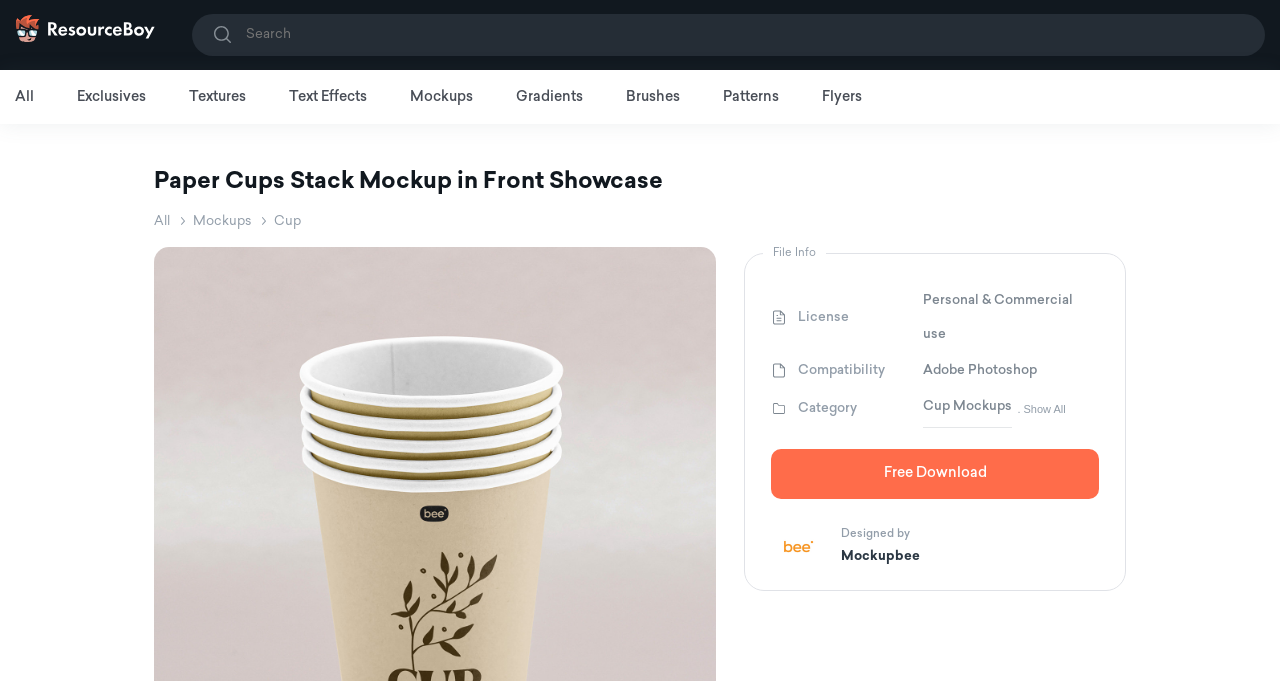Give a one-word or short phrase answer to the question: 
What is the license for this file?

Personal & Commercial use